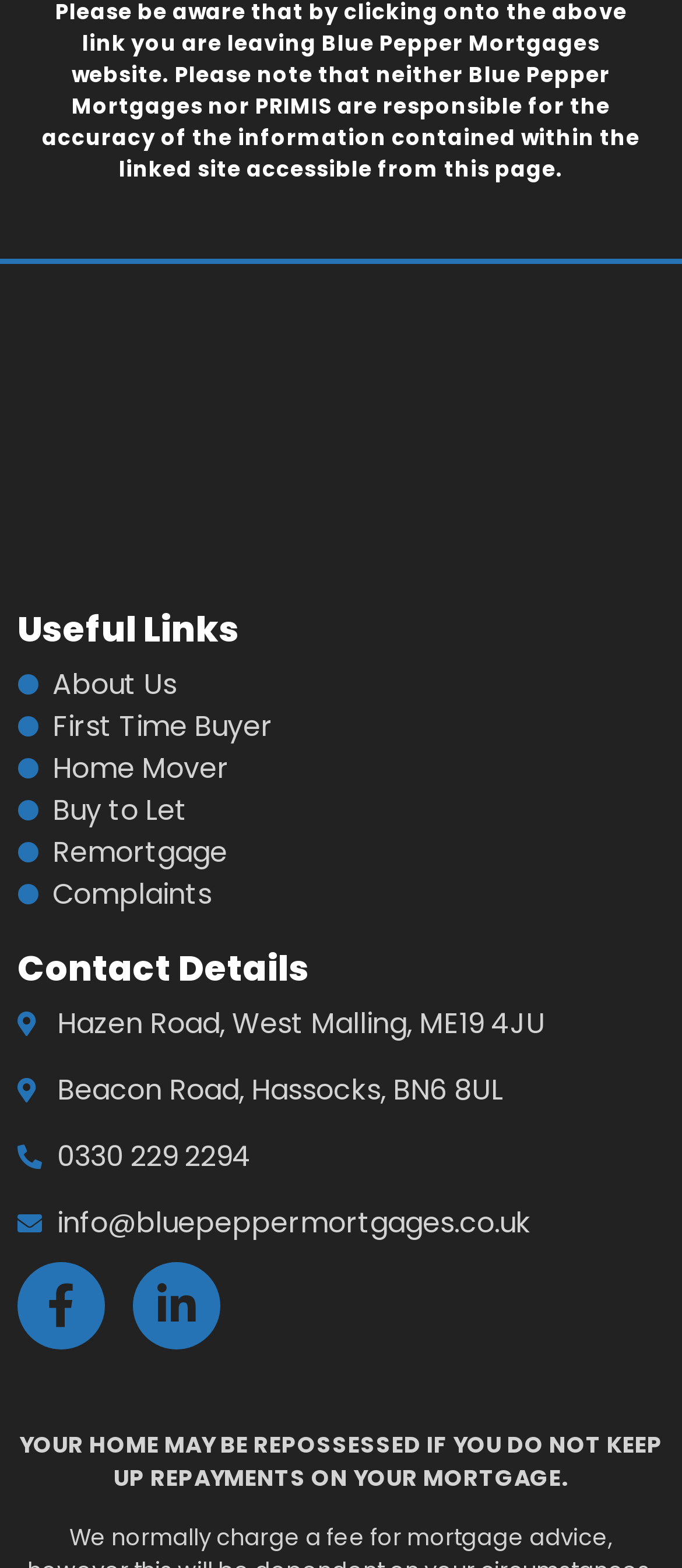Please determine the bounding box coordinates of the element's region to click in order to carry out the following instruction: "Call 0330 229 2294". The coordinates should be four float numbers between 0 and 1, i.e., [left, top, right, bottom].

[0.026, 0.725, 0.974, 0.751]